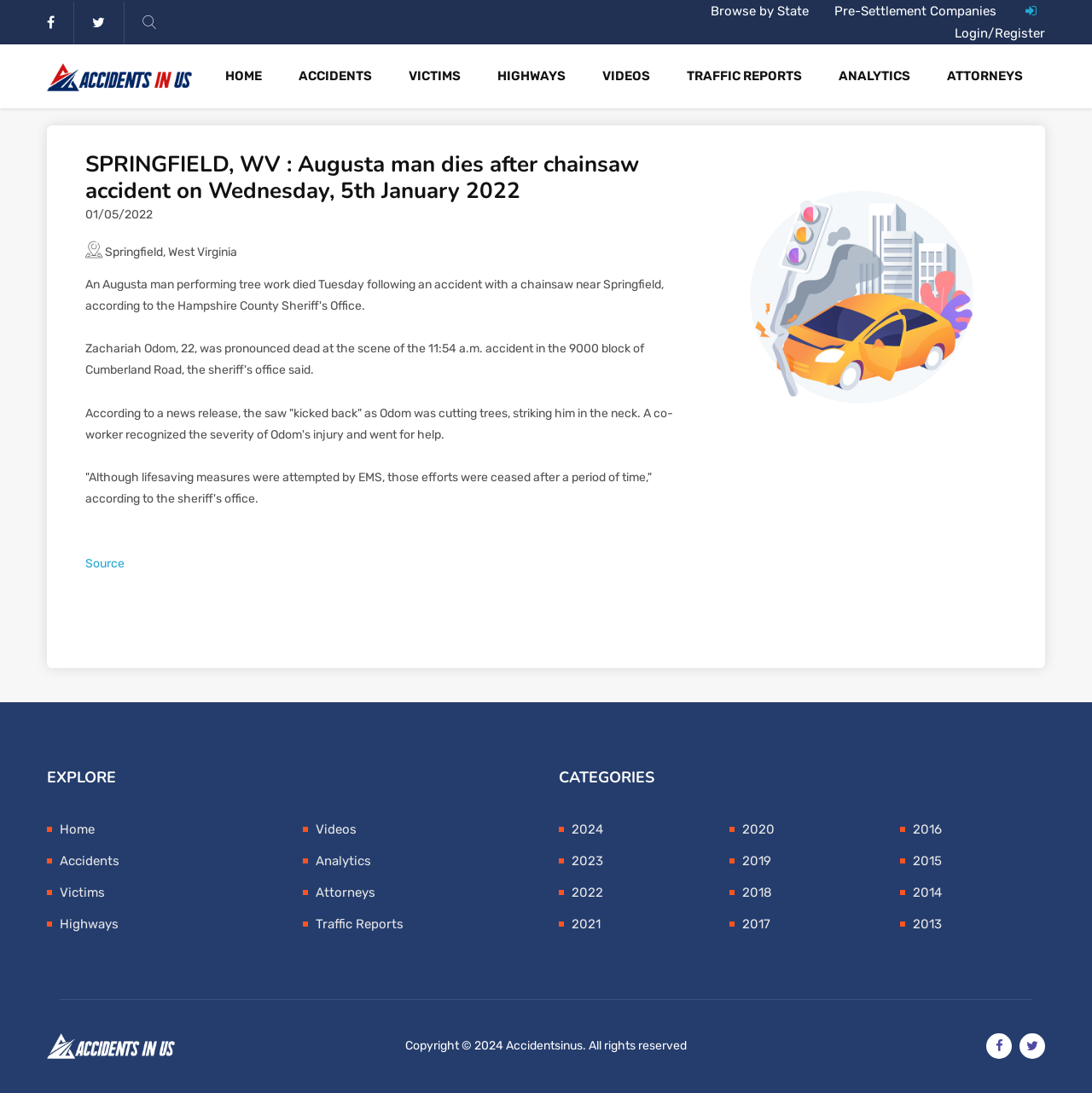Please find and report the bounding box coordinates of the element to click in order to perform the following action: "Login". The coordinates should be expressed as four float numbers between 0 and 1, in the format [left, top, right, bottom].

[0.874, 0.023, 0.905, 0.037]